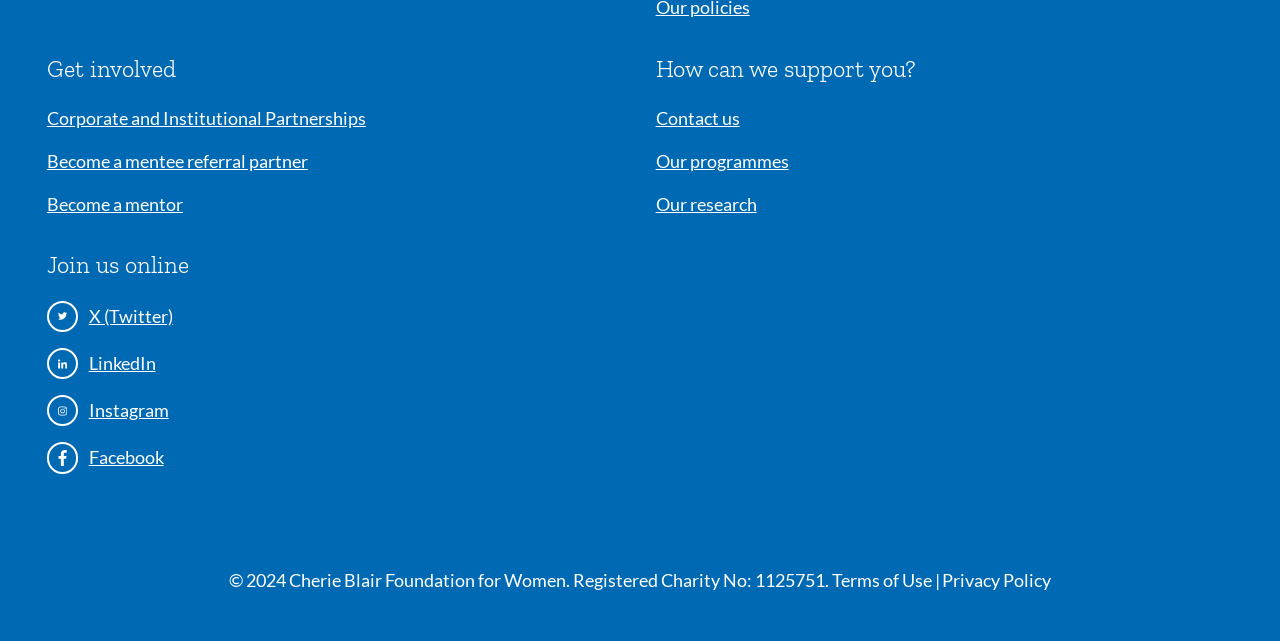Determine the bounding box for the UI element as described: "Become a mentee referral partner". The coordinates should be represented as four float numbers between 0 and 1, formatted as [left, top, right, bottom].

[0.037, 0.233, 0.24, 0.268]